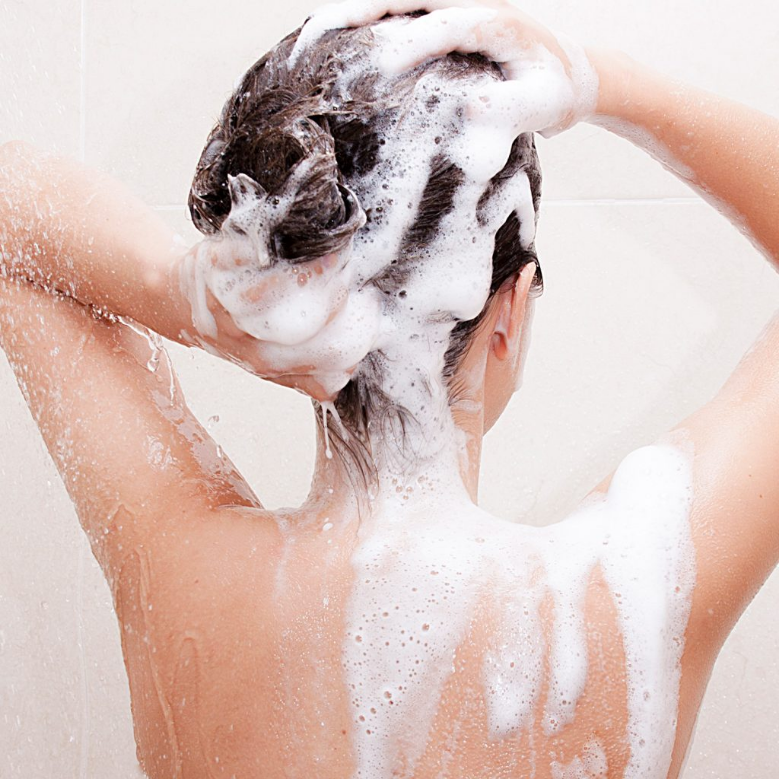Please respond to the question using a single word or phrase:
What type of shampoo is associated with this scene?

Sulfate-free shampoo